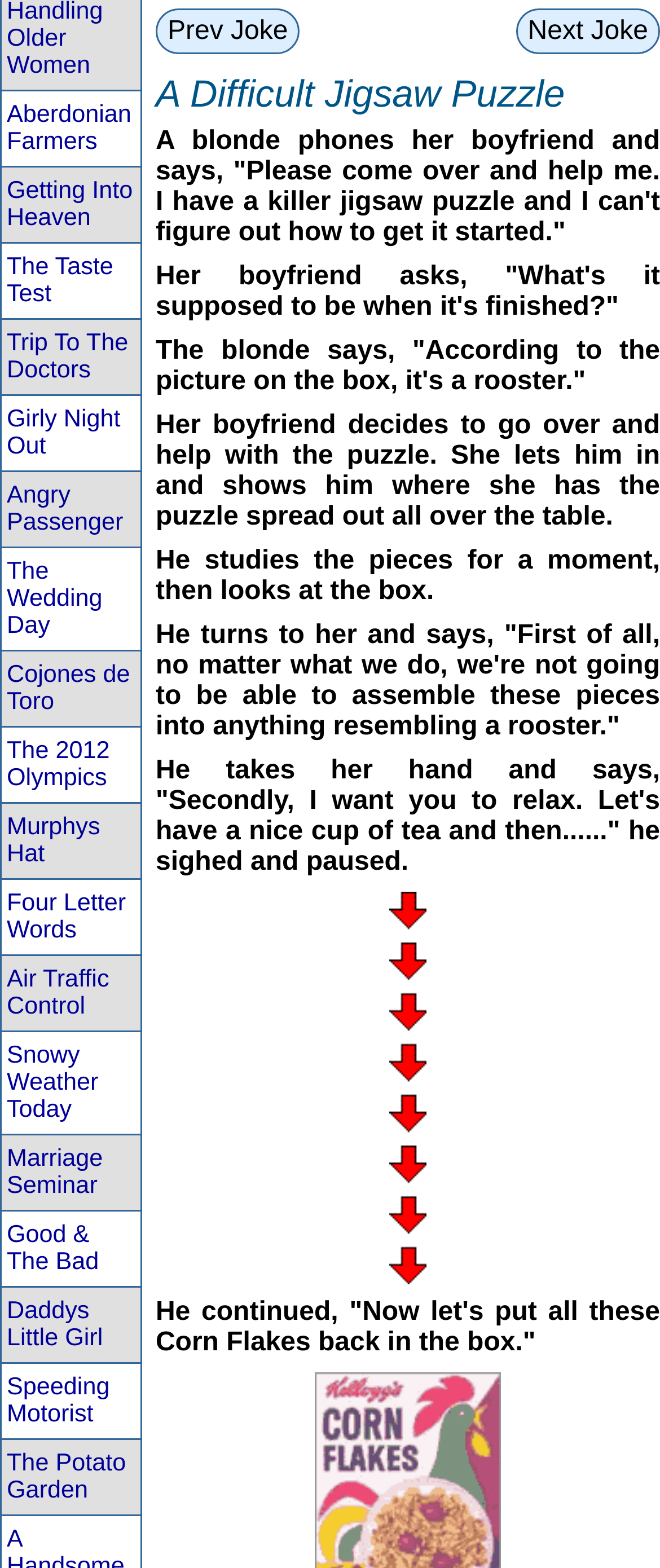Using the description "Angry Passenger", predict the bounding box of the relevant HTML element.

[0.003, 0.301, 0.213, 0.349]